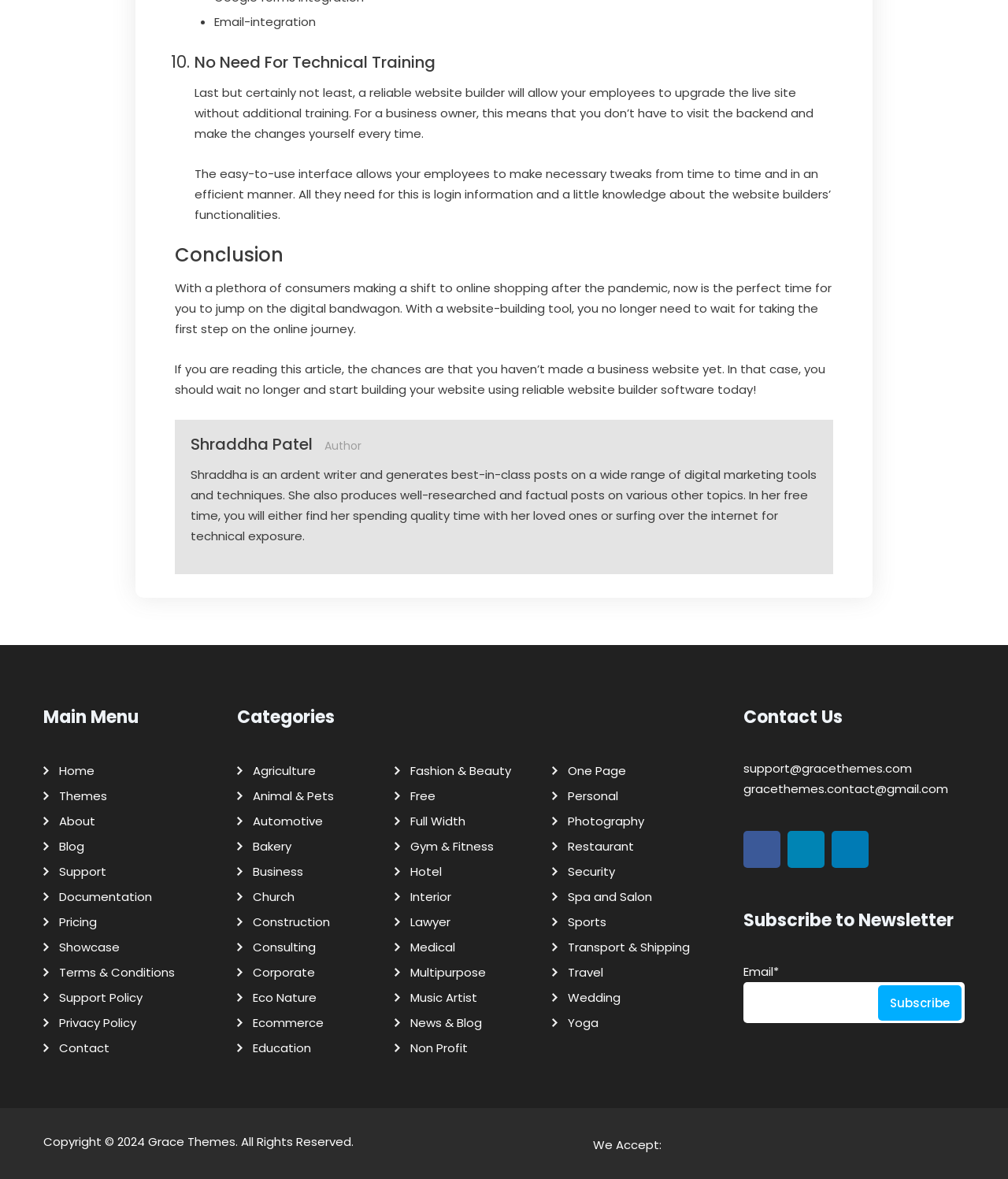What is the copyright year?
Based on the screenshot, provide your answer in one word or phrase.

2024